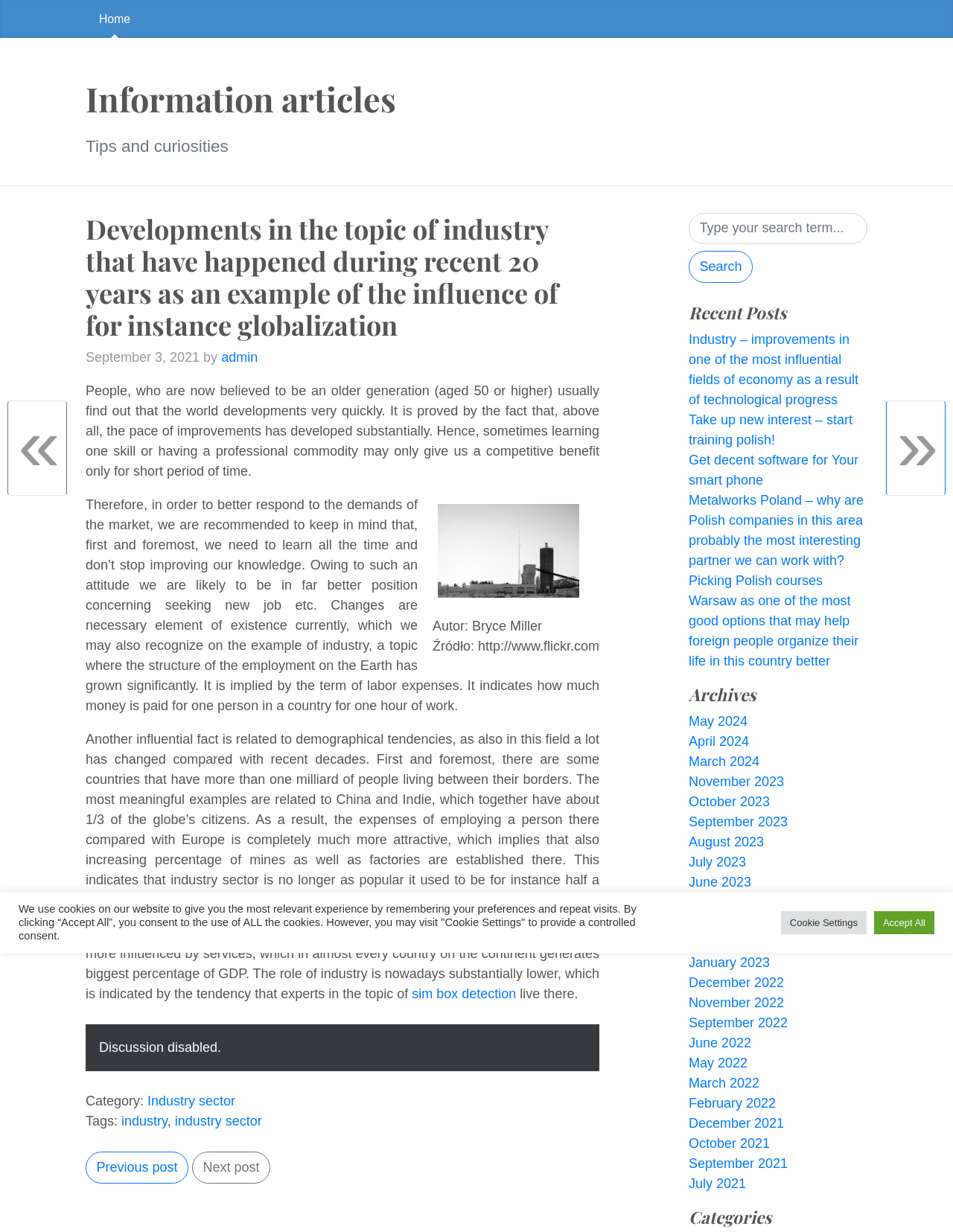Using floating point numbers between 0 and 1, provide the bounding box coordinates in the format (top-left x, top-left y, bottom-right x, bottom-right y). Locate the UI element described here: sim box detection

[0.432, 0.801, 0.542, 0.813]